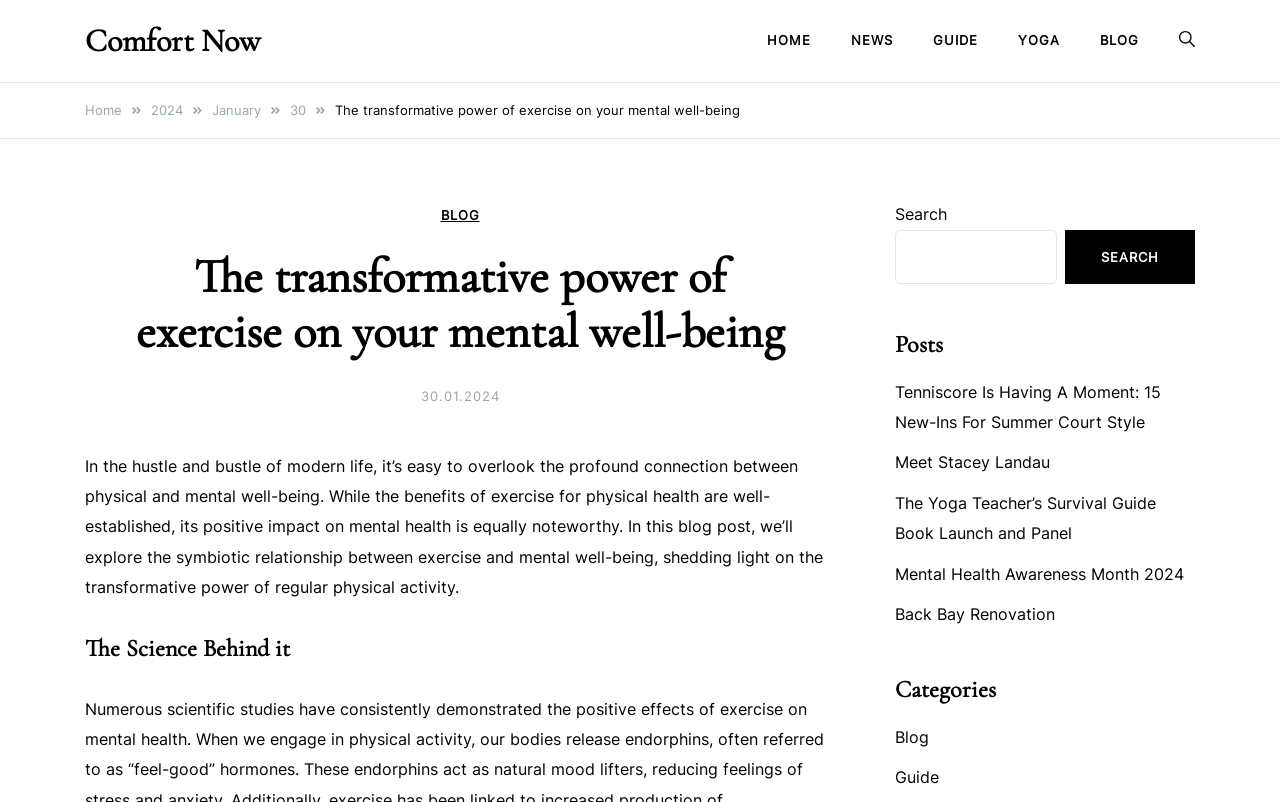Using the information in the image, give a comprehensive answer to the question: 
How many navigation links are in the top menu?

I counted the number of links in the top menu, which are 'HOME', 'NEWS', 'GUIDE', 'YOGA', 'BLOG', and 'Comfort Now'. There are 6 links in total.